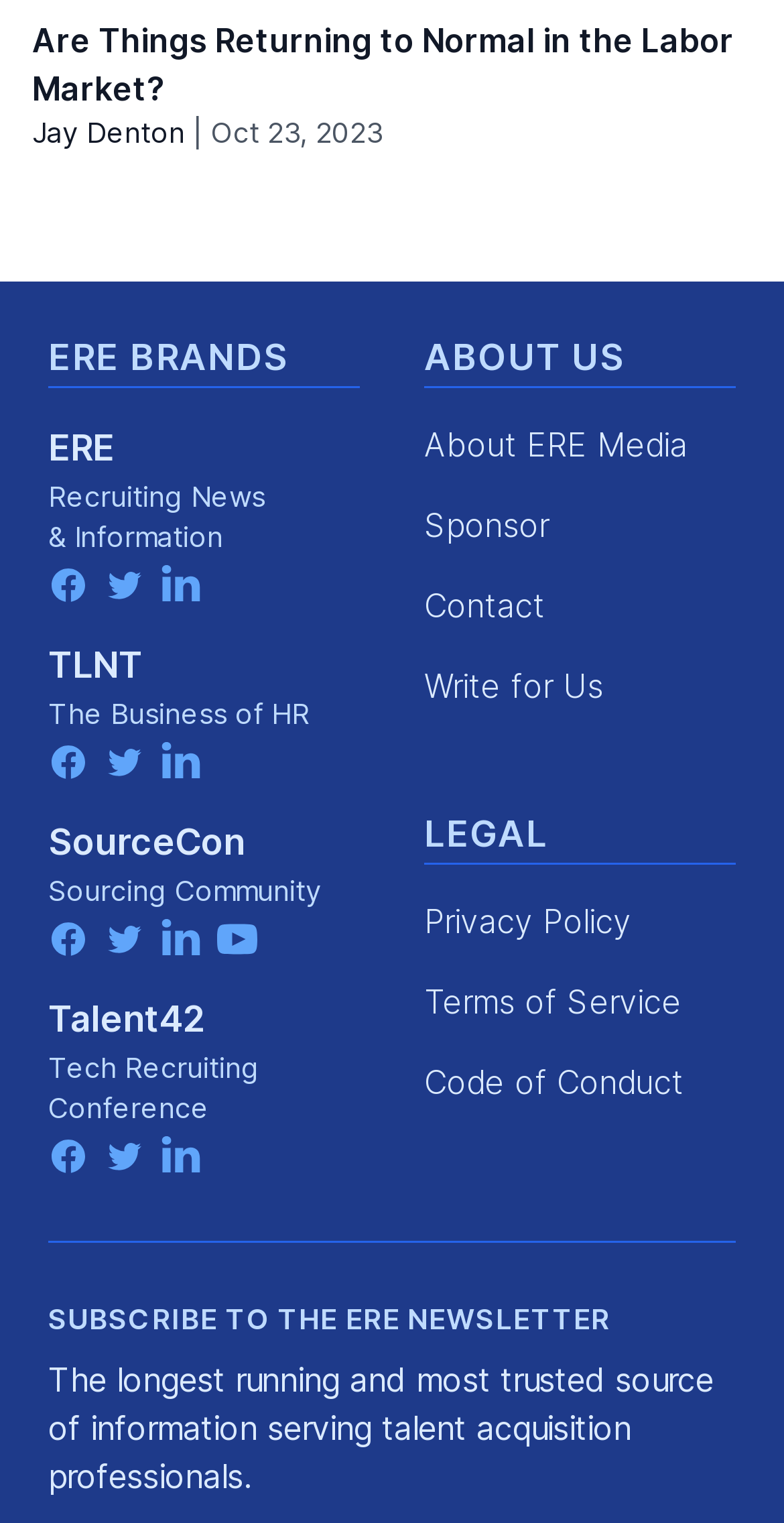Locate the bounding box coordinates of the clickable area to execute the instruction: "Read the article 'Are Things Returning to Normal in the Labor Market?'". Provide the coordinates as four float numbers between 0 and 1, represented as [left, top, right, bottom].

[0.041, 0.013, 0.936, 0.071]